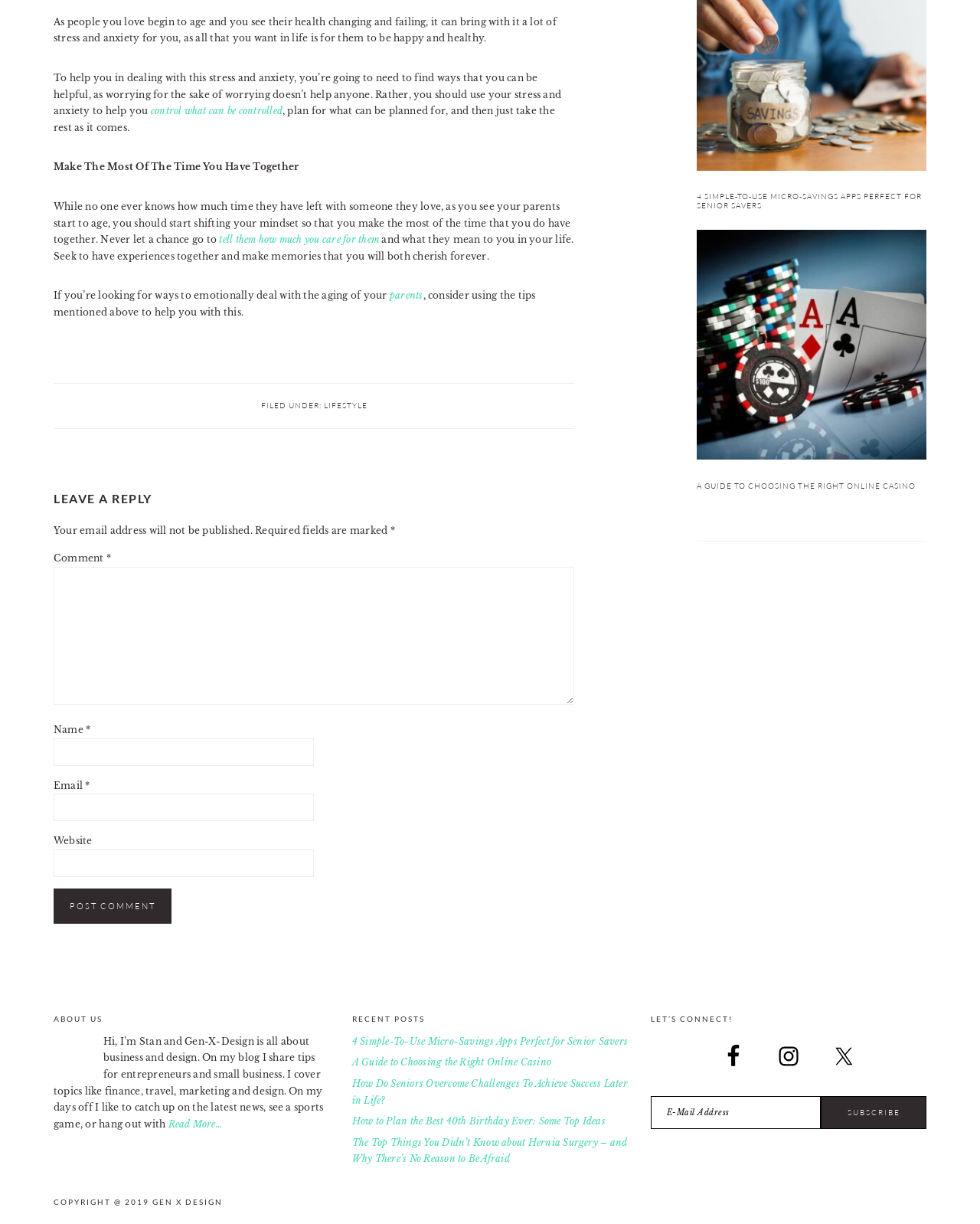Can you give a comprehensive explanation to the question given the content of the image?
What is the category of the article '4 SIMPLE-TO-USE MICRO-SAVINGS APPS PERFECT FOR SENIOR SAVERS'?

The article '4 SIMPLE-TO-USE MICRO-SAVINGS APPS PERFECT FOR SENIOR SAVERS' is categorized under 'LIFESTYLE', as indicated by the footer section of the webpage. This suggests that the article is related to lifestyle and personal finance, specifically targeting senior savers.